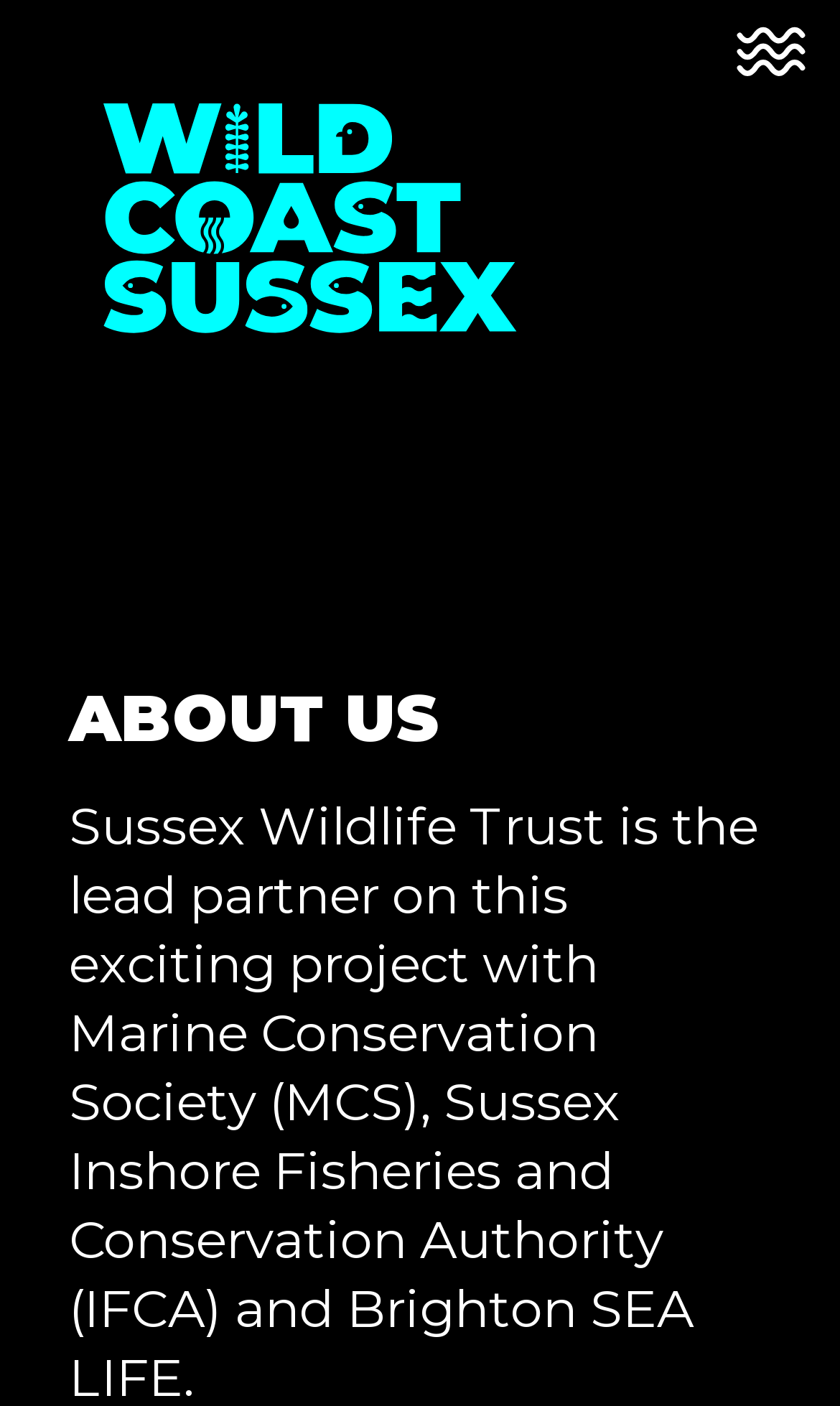Find the bounding box of the web element that fits this description: "parent_node: ABOUT US".

[0.0, 0.0, 0.738, 0.312]